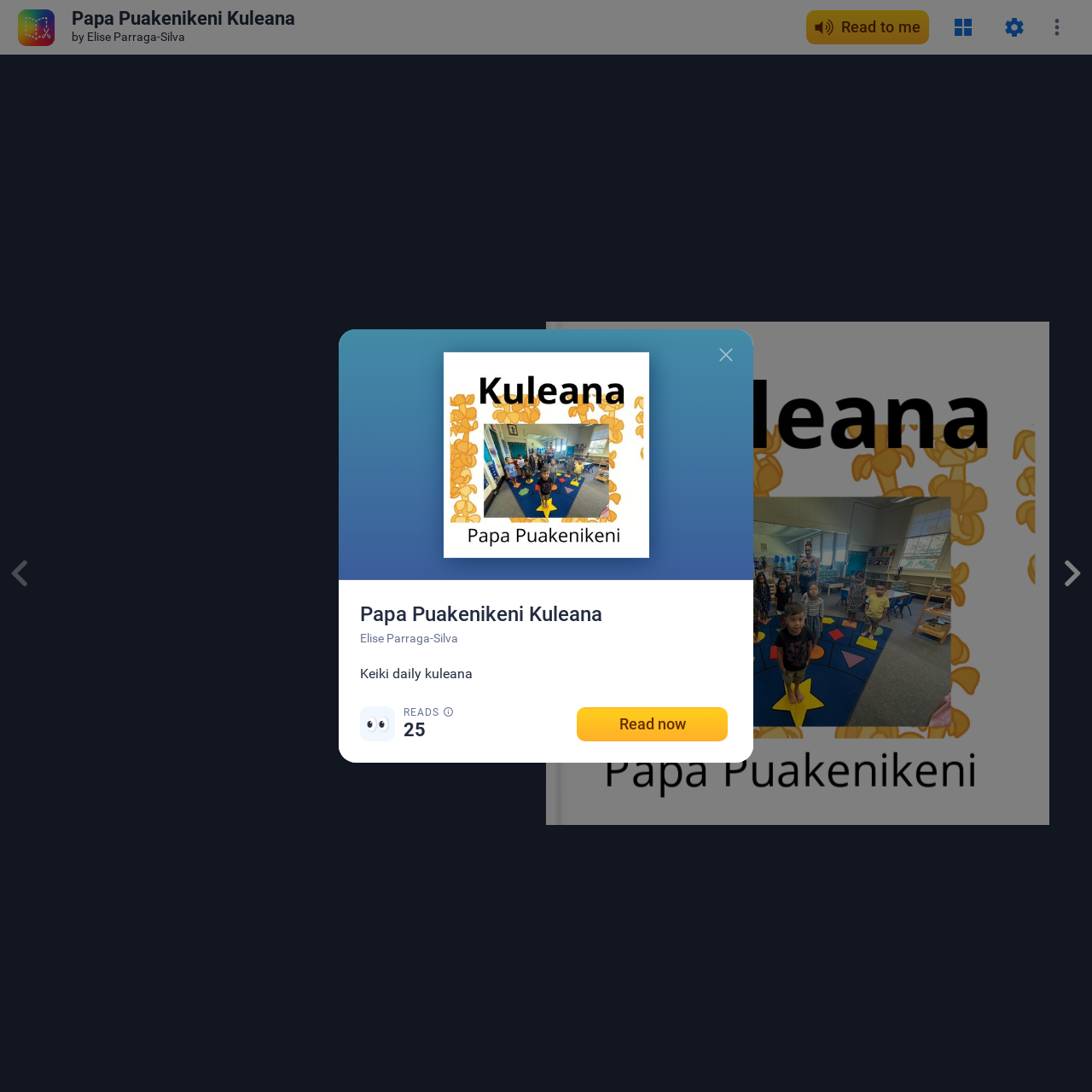Identify the bounding box of the HTML element described here: "parent_node: Papa Puakenikeni Kuleana". Provide the coordinates as four float numbers between 0 and 1: [left, top, right, bottom].

[0.651, 0.311, 0.679, 0.339]